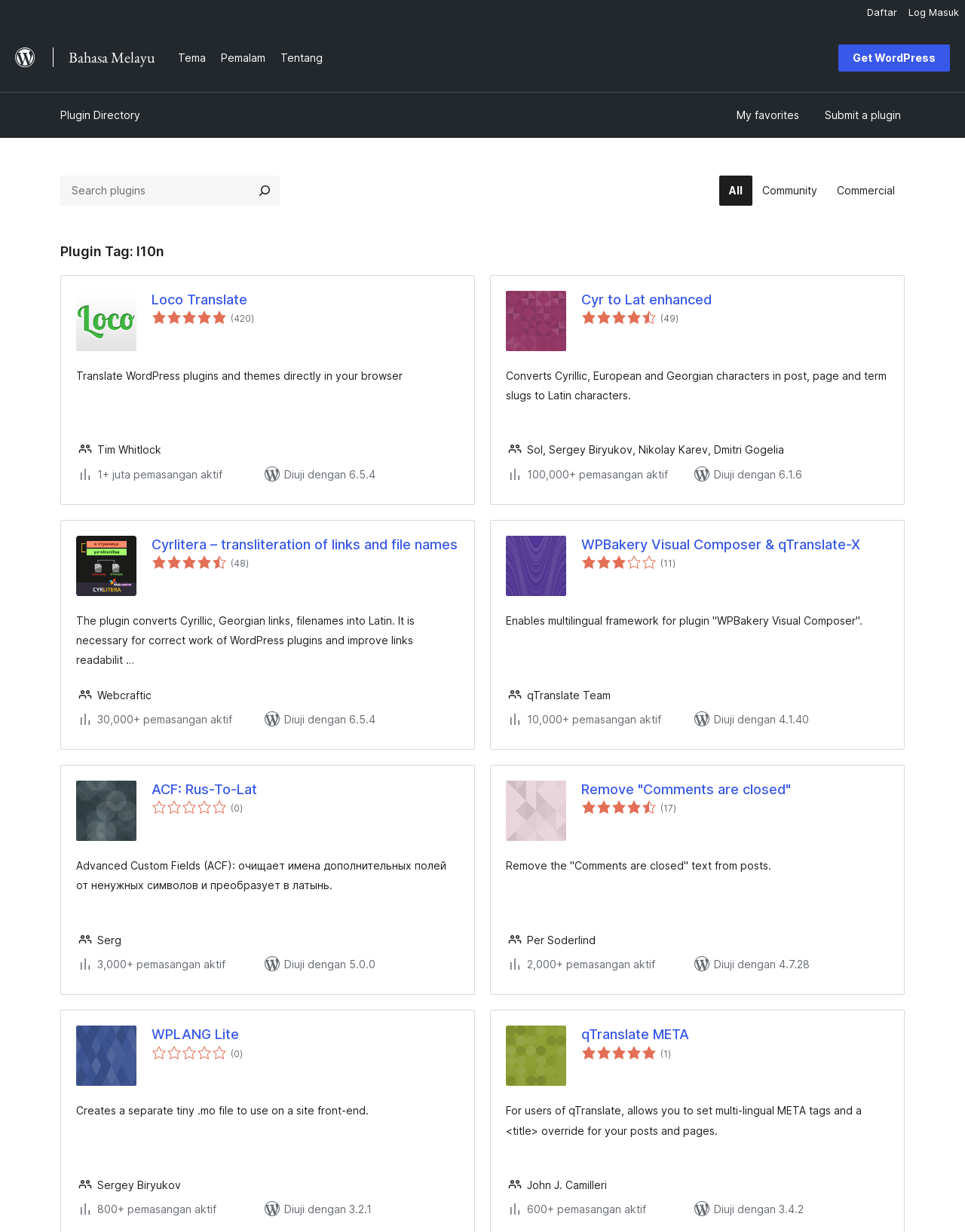What is the rating of the second plugin listed?
From the image, respond using a single word or phrase.

4.5 out of 5